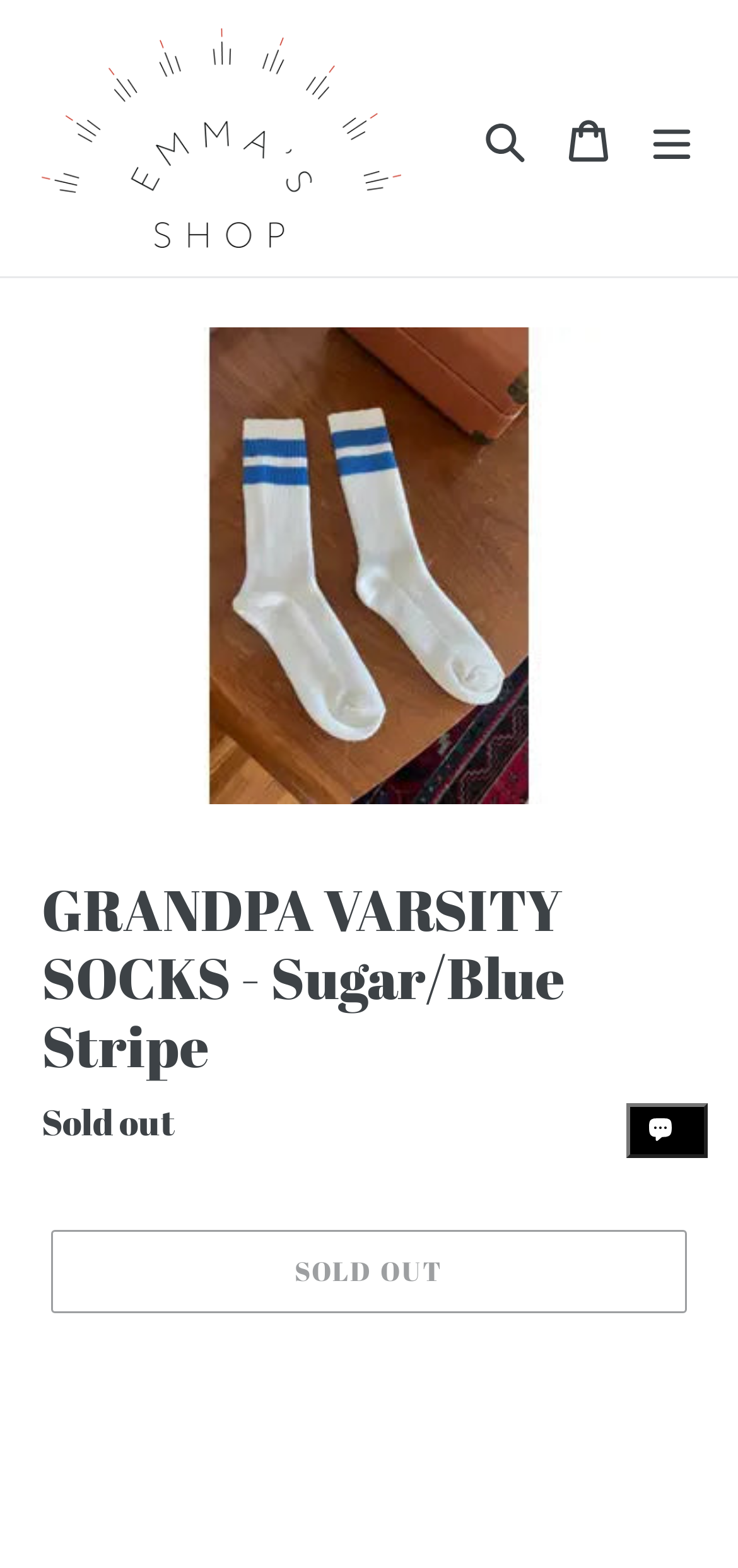Answer the following query concisely with a single word or phrase:
What is the status of the product?

Sold out